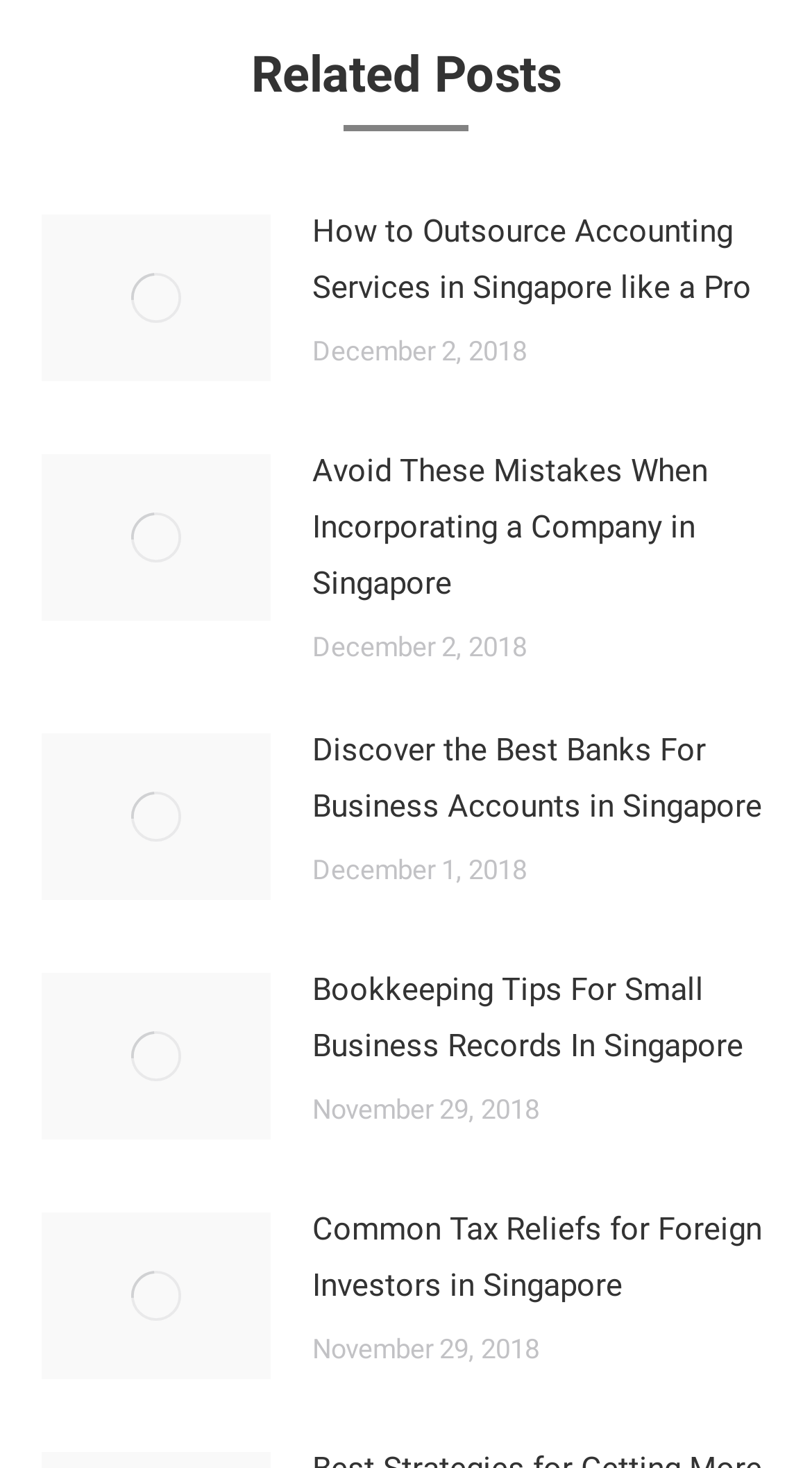Could you locate the bounding box coordinates for the section that should be clicked to accomplish this task: "View post 'Bookkeeping Tips For Small Business Records In Singapore'".

[0.385, 0.656, 0.949, 0.732]